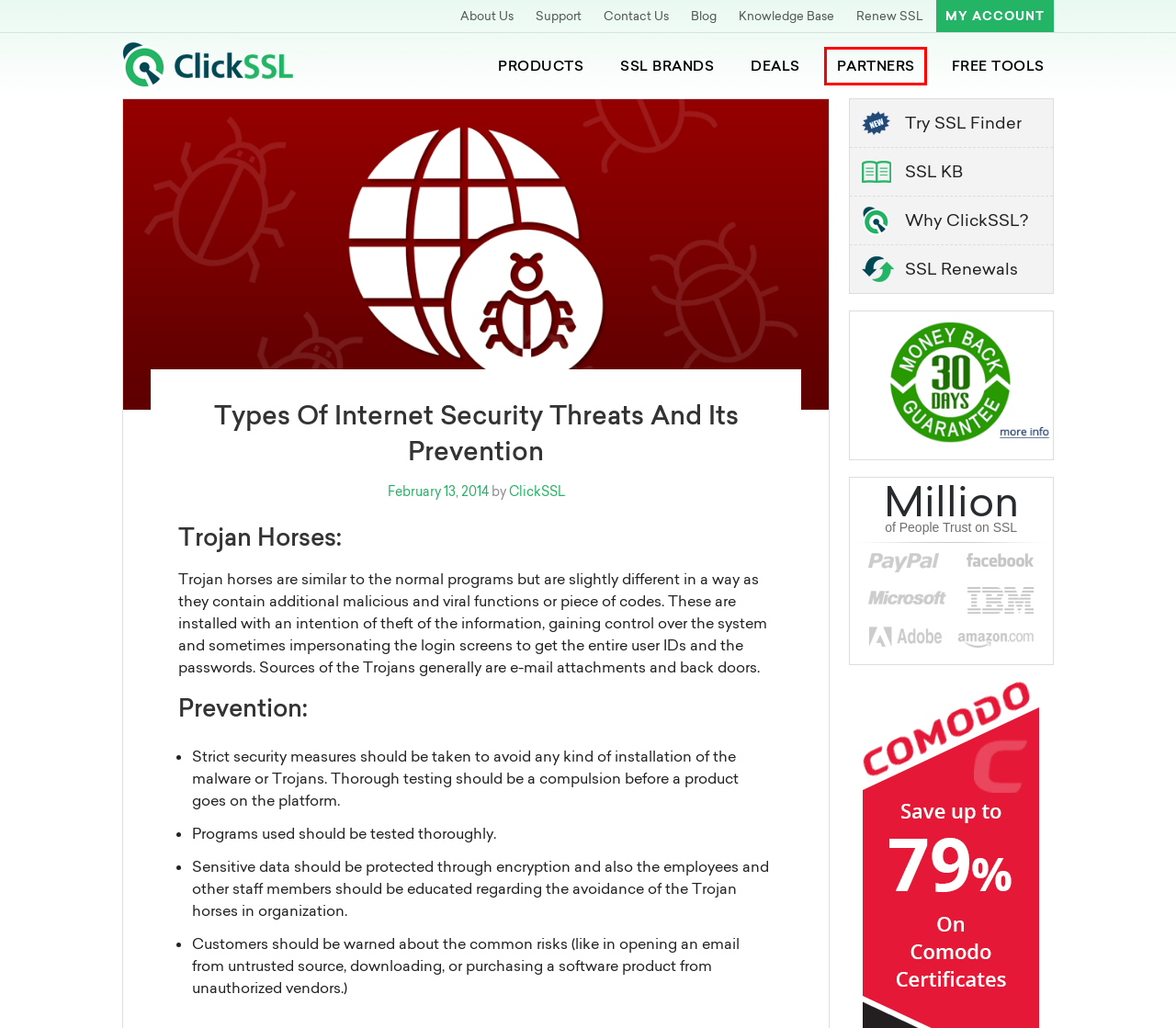Using the screenshot of a webpage with a red bounding box, pick the webpage description that most accurately represents the new webpage after the element inside the red box is clicked. Here are the candidates:
A. SSL Reseller Program - Join our SSL Partner Program at Free Cost
B. Contact US at ClickSSL - A Pioneer SSL Certificate Provider
C. SSL Knowledge Base to get information about SSL Encryption Technology
D. SSL Finder helps to Choose Right SSL Certificate
E. ClickSSL Product Refund and Cancellation Policy
F. Why you should choose SSL certificate from ClickSSL?
G. Posts by ClickSSL | ClickSSL
H. SSL Coupon Codes & SSL Promo Codes - Get Up to 79% Discount

A